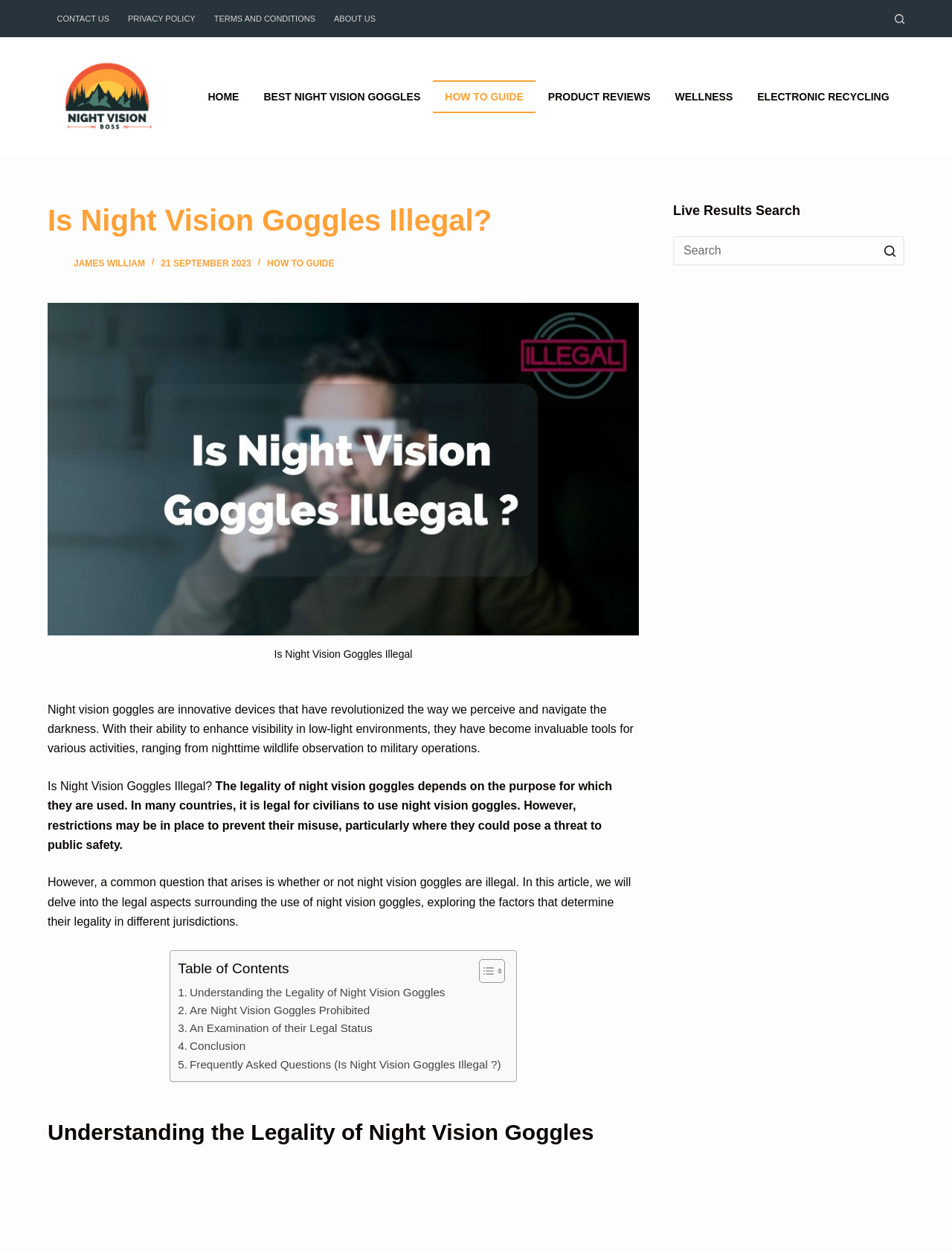What is the topic of the article?
Based on the visual content, answer with a single word or a brief phrase.

Night vision goggles